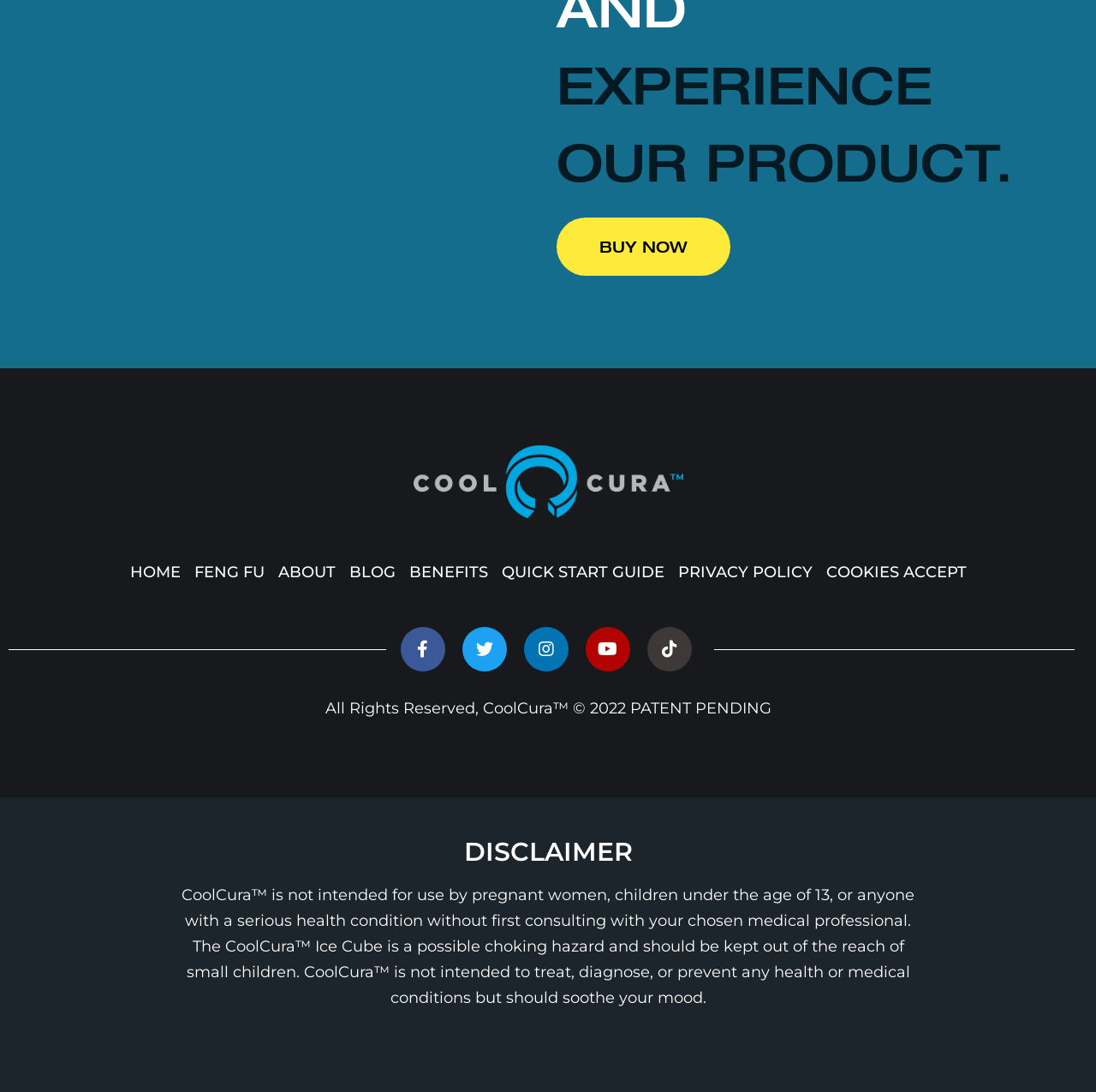What social media platforms are linked on the webpage?
Answer with a single word or phrase, using the screenshot for reference.

Facebook, Instagram, Youtube, Tiktok